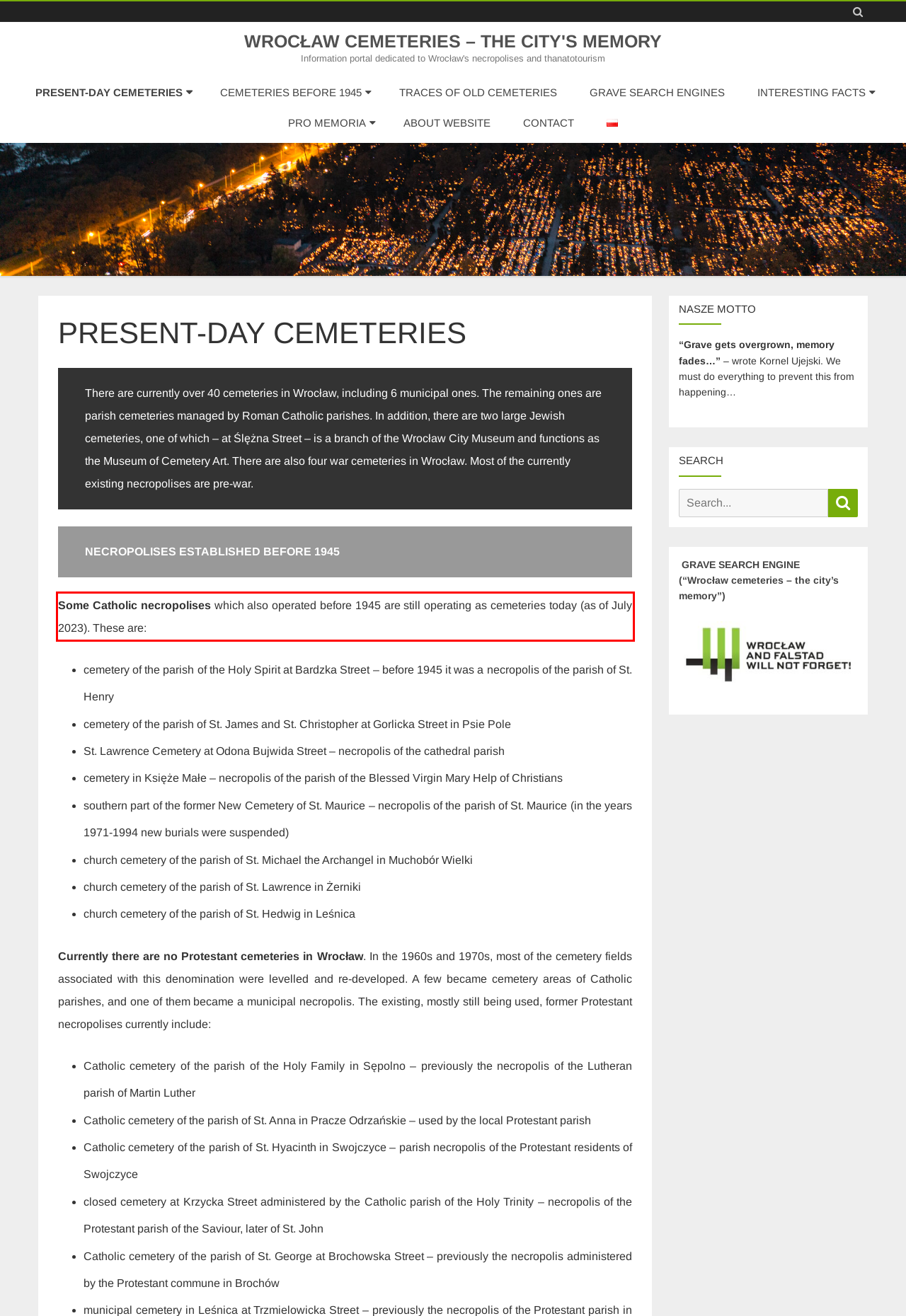View the screenshot of the webpage and identify the UI element surrounded by a red bounding box. Extract the text contained within this red bounding box.

Some Catholic necropolises which also operated before 1945 are still operating as cemeteries today (as of July 2023). These are: